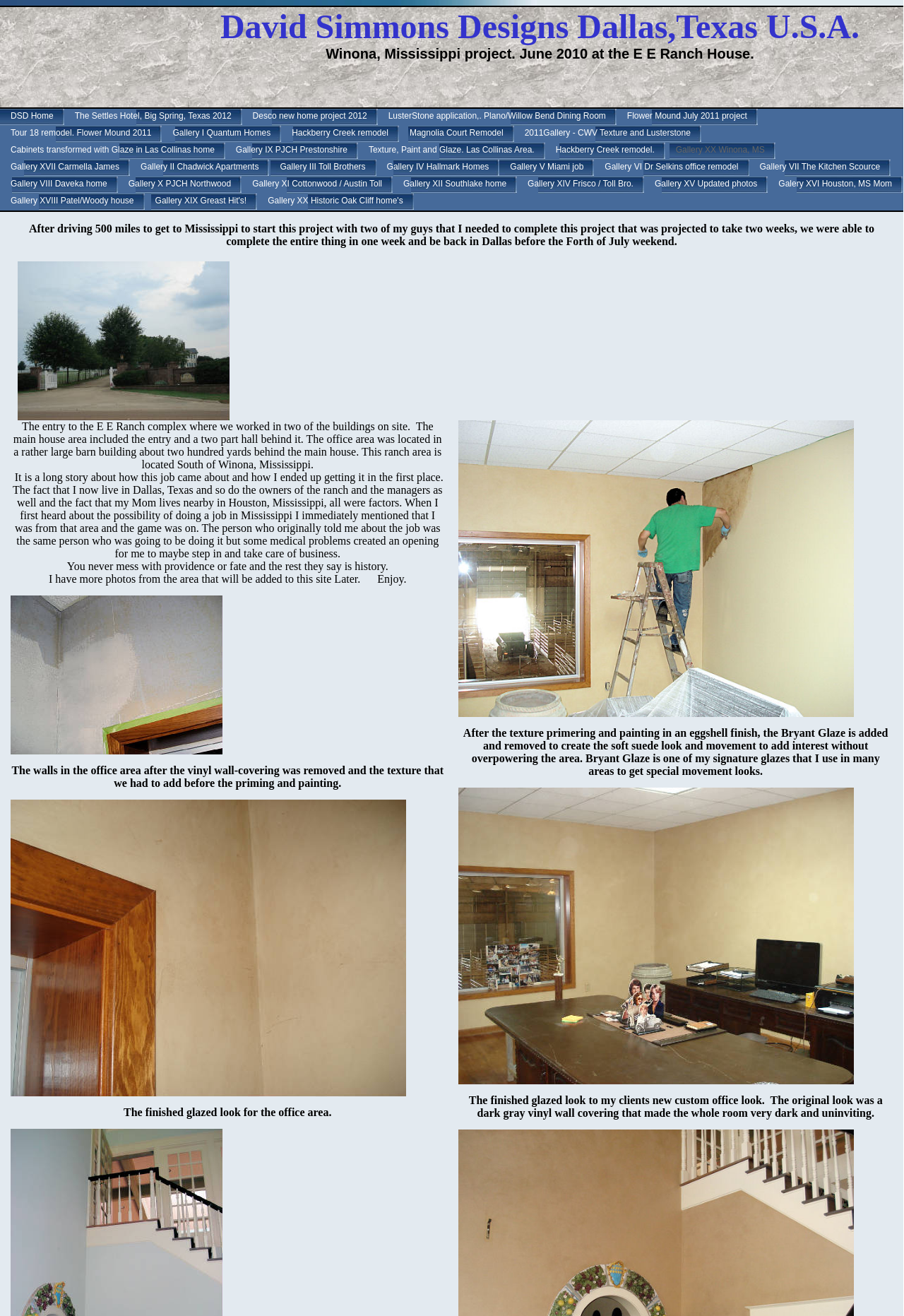Identify the bounding box coordinates for the element you need to click to achieve the following task: "View the 'Gallery XX Winona, MS' project". The coordinates must be four float values ranging from 0 to 1, formatted as [left, top, right, bottom].

[0.736, 0.108, 0.858, 0.121]